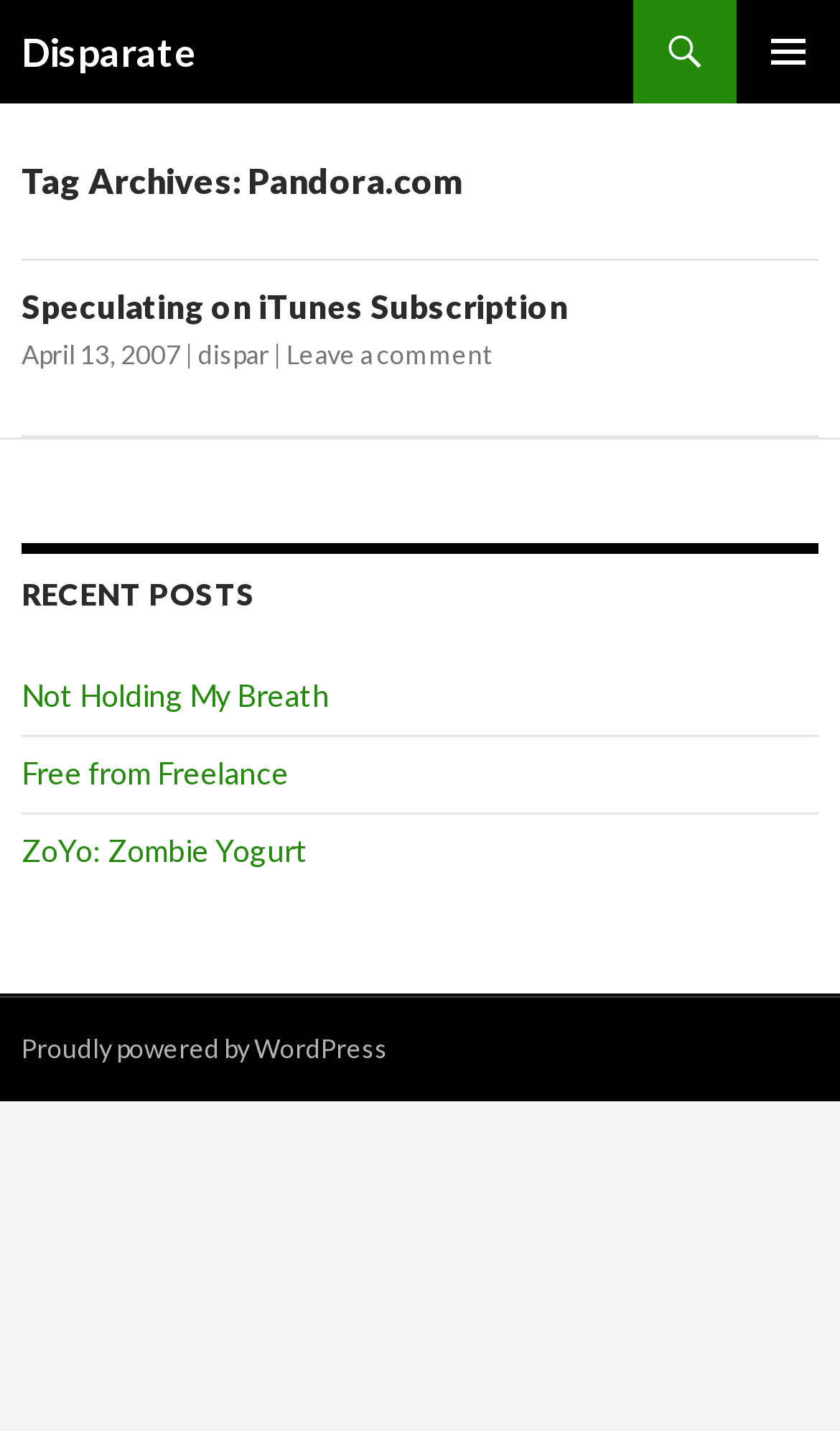Write an extensive caption that covers every aspect of the webpage.

The webpage is about Pandora.com, with a focus on disparate topics. At the top, there is a heading "Disparate" which is also a link. To the right of this heading, there is a button labeled "PRIMARY MENU". Below the heading, there is a link "SKIP TO CONTENT". 

The main content area is divided into two sections. On the left, there is a header section with a heading "Tag Archives: Pandora.com". Below this, there is an article with a heading "Speculating on iTunes Subscription", which is also a link. The article has a timestamp "April 13, 2007" and two links "dispar" and "Leave a comment" below it.

On the right side, there is a complementary section with a heading "RECENT POSTS" and a navigation menu "Recent Posts" below it. The menu contains three links to recent posts: "Not Holding My Breath", "Free from Freelance", and "ZoYo: Zombie Yogurt".

At the bottom of the page, there is a footer section with a link "Proudly powered by WordPress".